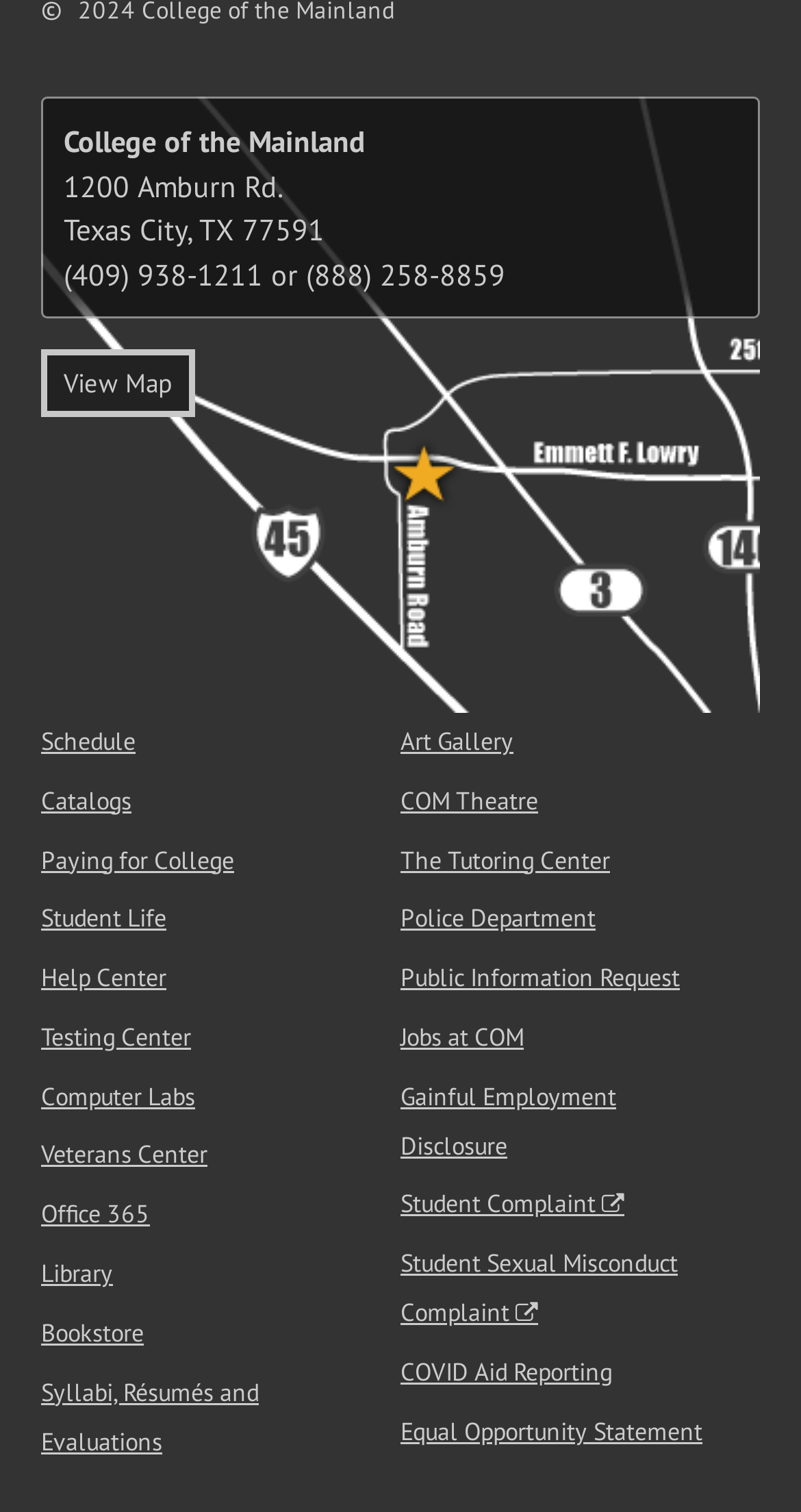Identify the bounding box coordinates for the UI element that matches this description: "Help Center".

[0.051, 0.636, 0.208, 0.656]